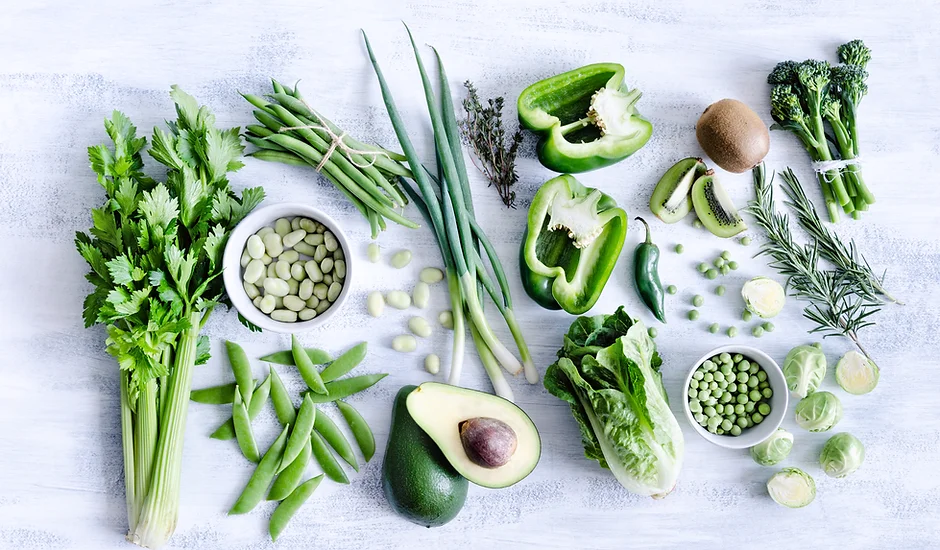Analyze the image and deliver a detailed answer to the question: What type of beans is in the small bowl?

The caption specifically mentions that a small bowl filled with fava beans adds an attractive focal point to the composition, which answers the question.